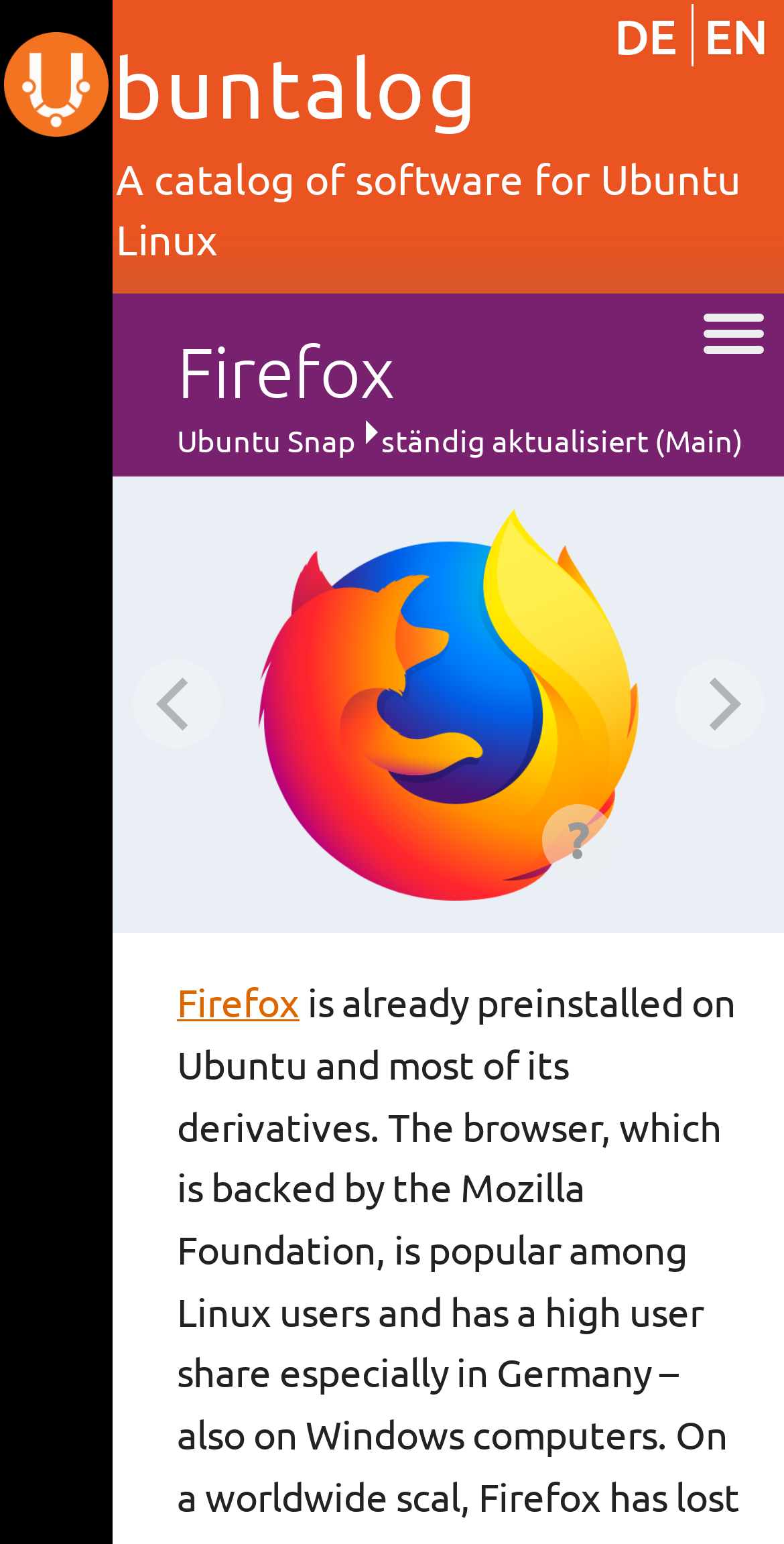Provide a single word or phrase answer to the question: 
How many navigation buttons are there?

2